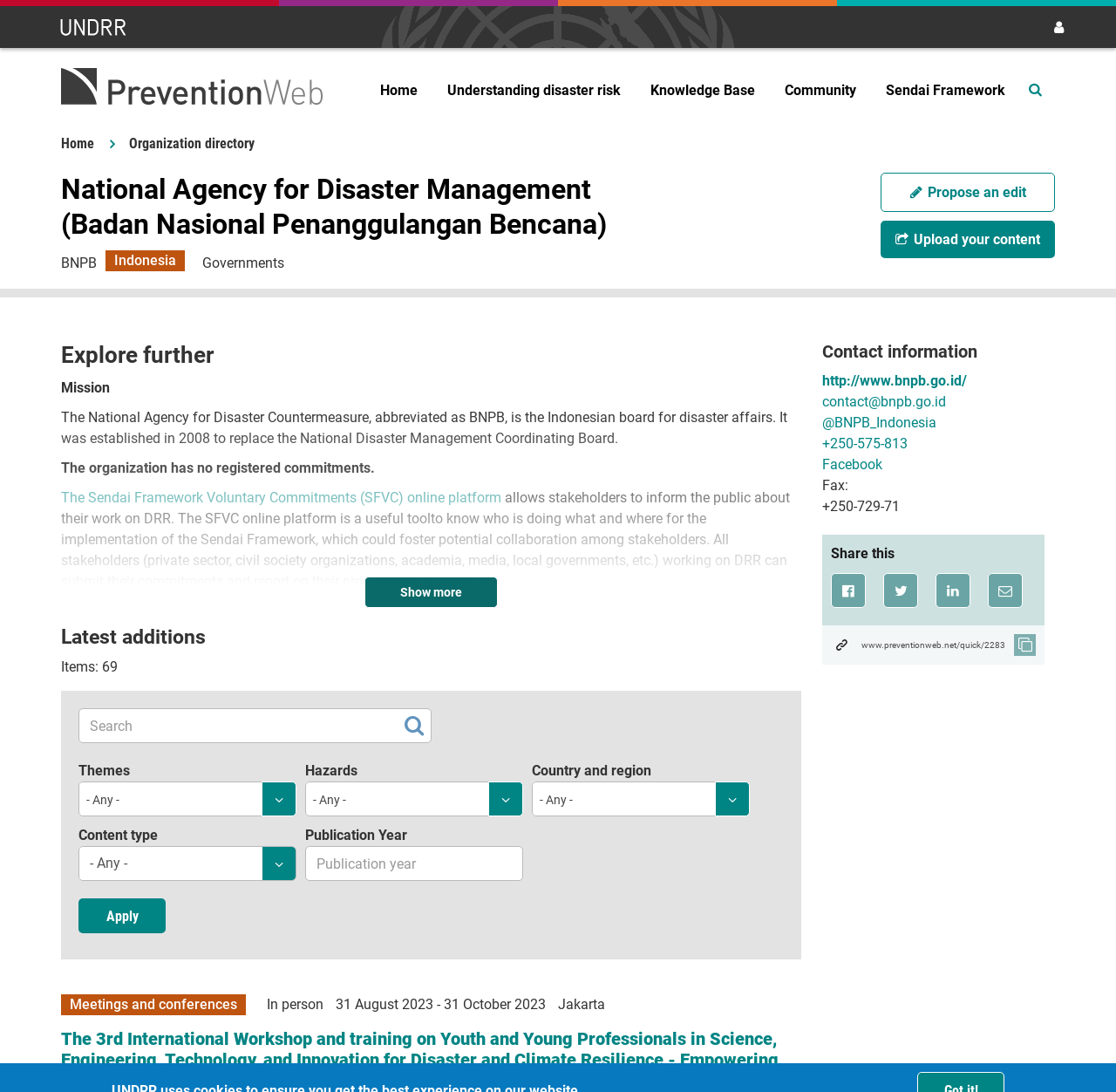What is the name of the Indonesian board for disaster affairs?
Using the image as a reference, answer the question with a short word or phrase.

BNPB